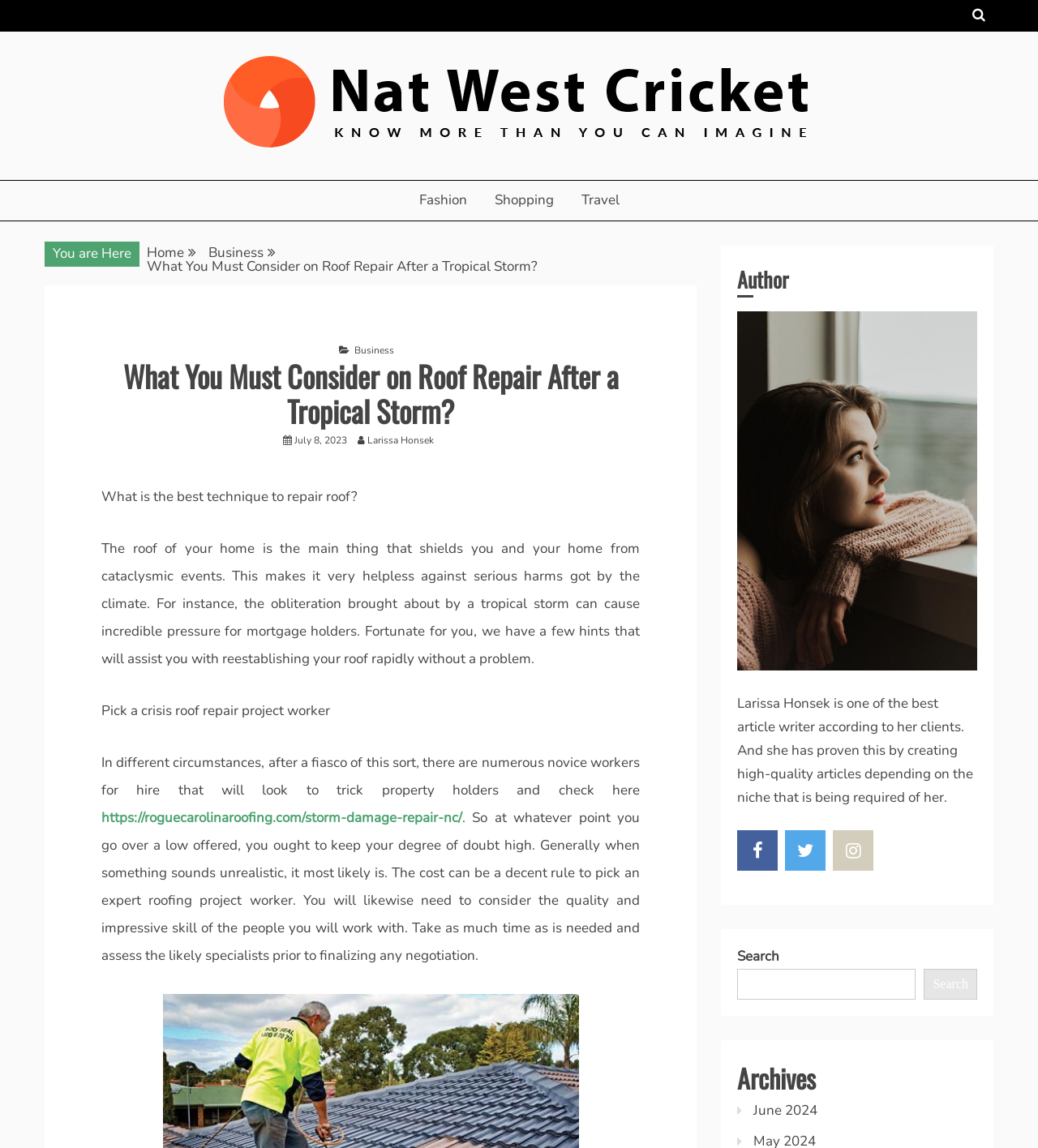Can you give a detailed response to the following question using the information from the image? What social media platforms are available for the author?

I found the social media platforms available for the author by looking at the links in the 'Author' section, which contain icons for Facebook, Twitter, and Instagram.